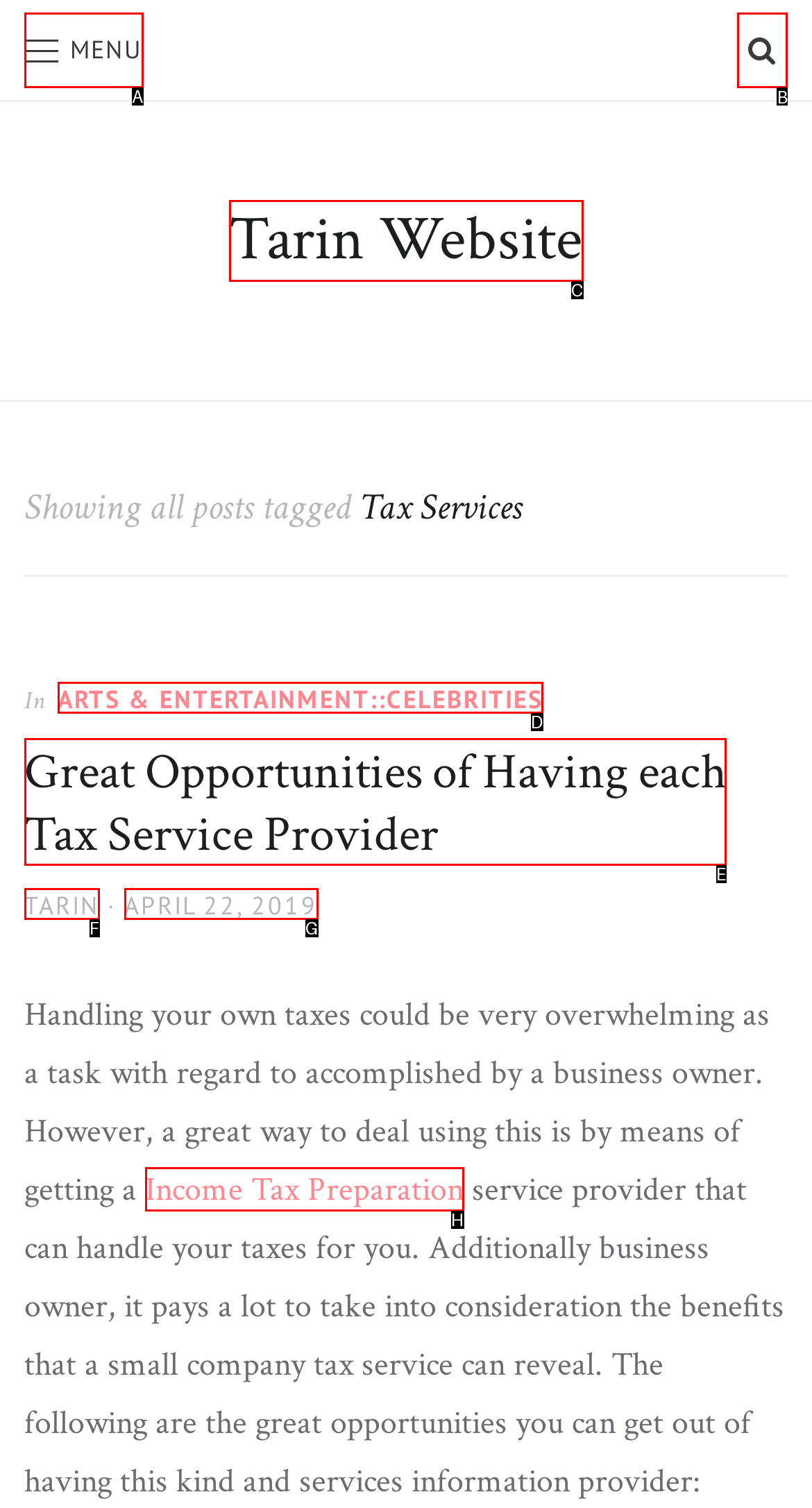From the given options, find the HTML element that fits the description: Arts & Entertainment::Celebrities. Reply with the letter of the chosen element.

D